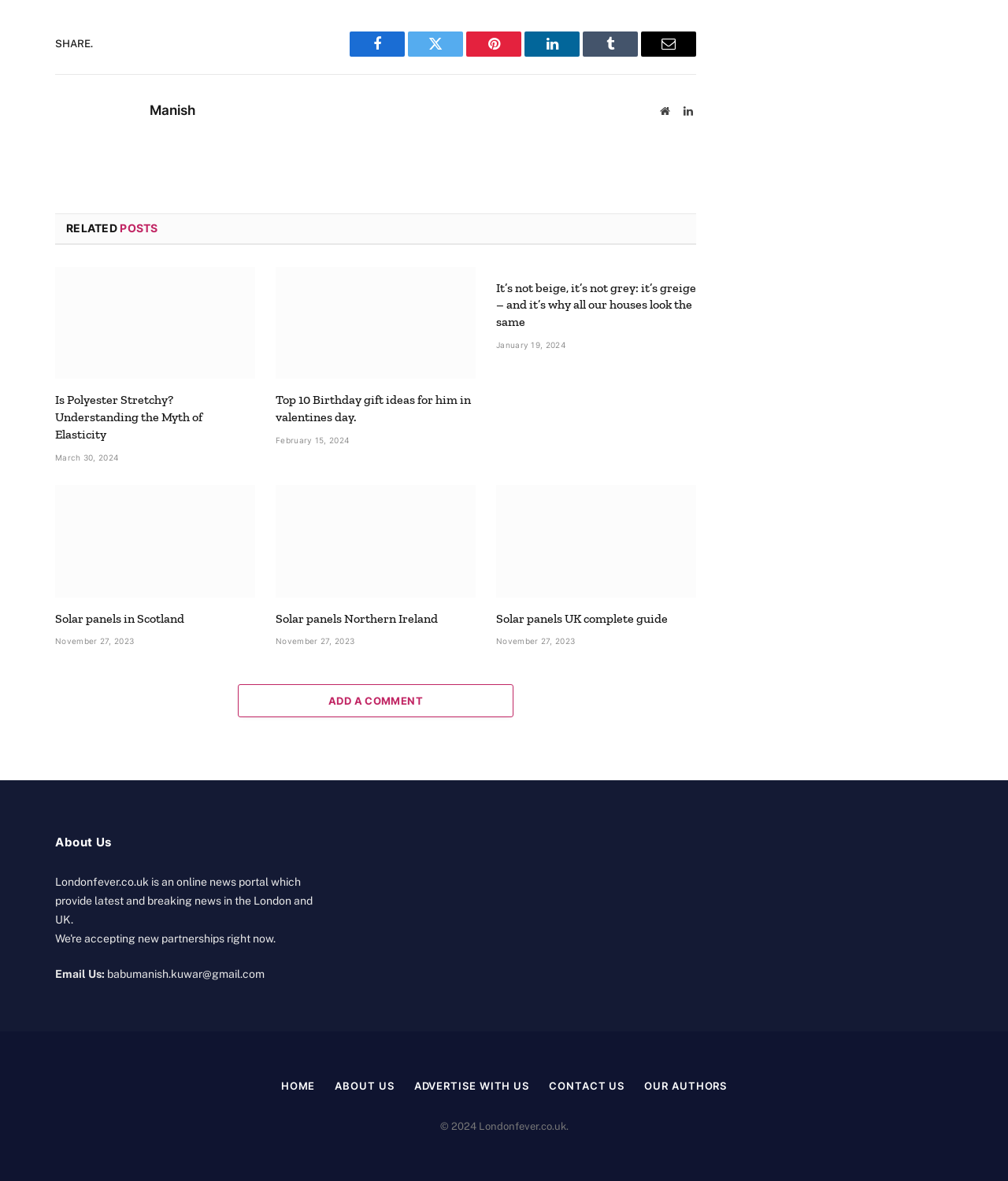Please specify the bounding box coordinates of the clickable section necessary to execute the following command: "Share on Facebook".

[0.347, 0.026, 0.402, 0.048]